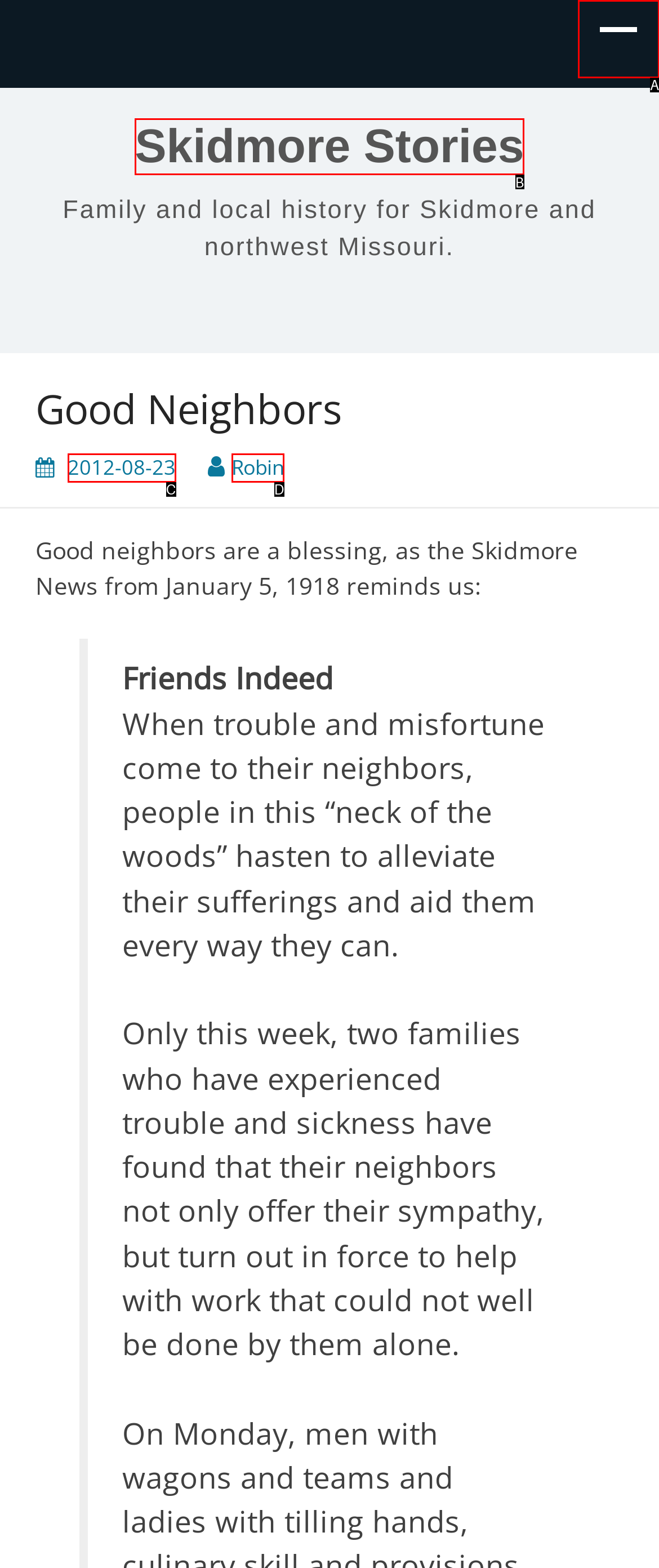Based on the description: expand menu
Select the letter of the corresponding UI element from the choices provided.

A